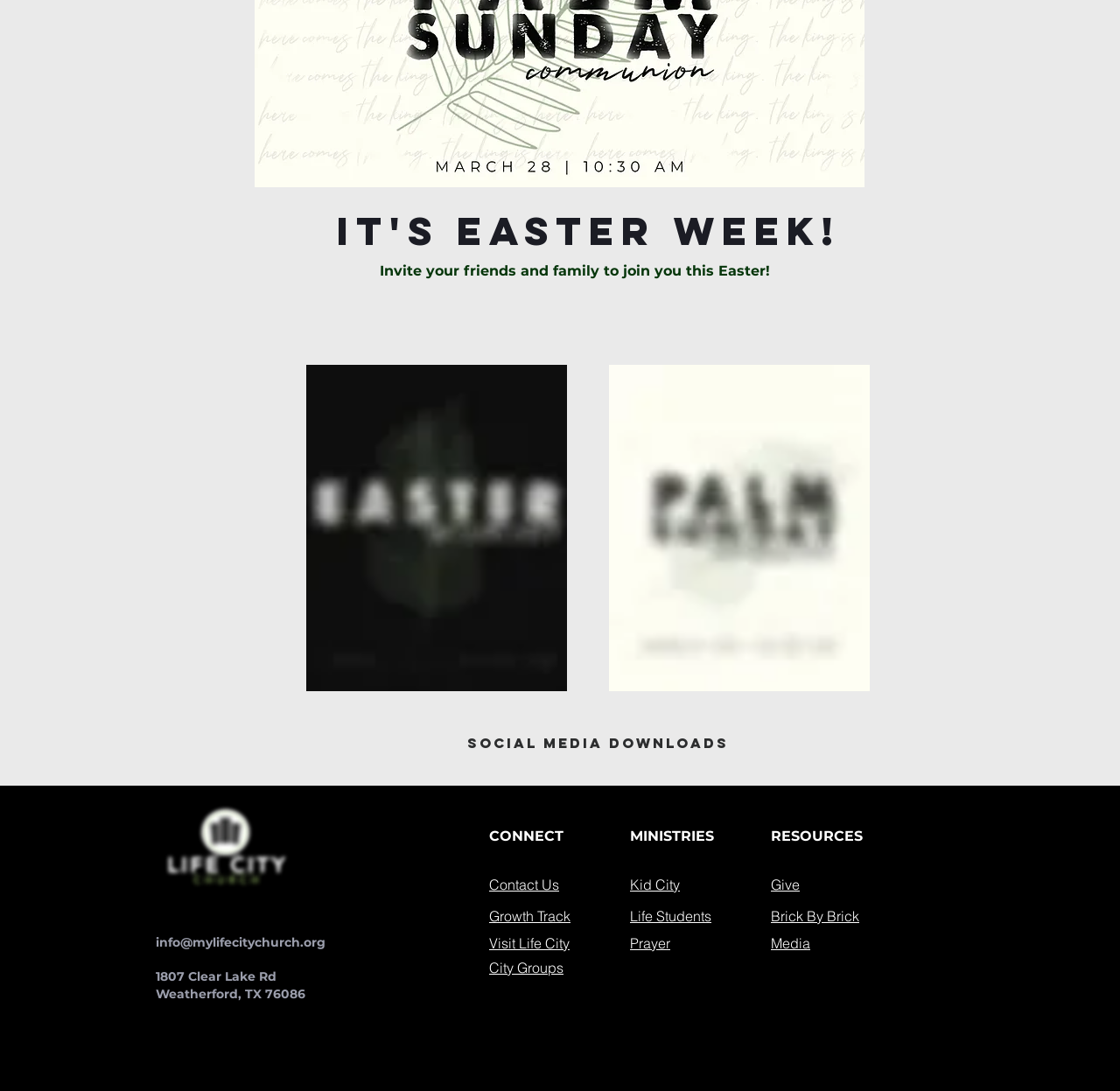Can you show the bounding box coordinates of the region to click on to complete the task described in the instruction: "Contact the church"?

[0.437, 0.803, 0.499, 0.819]